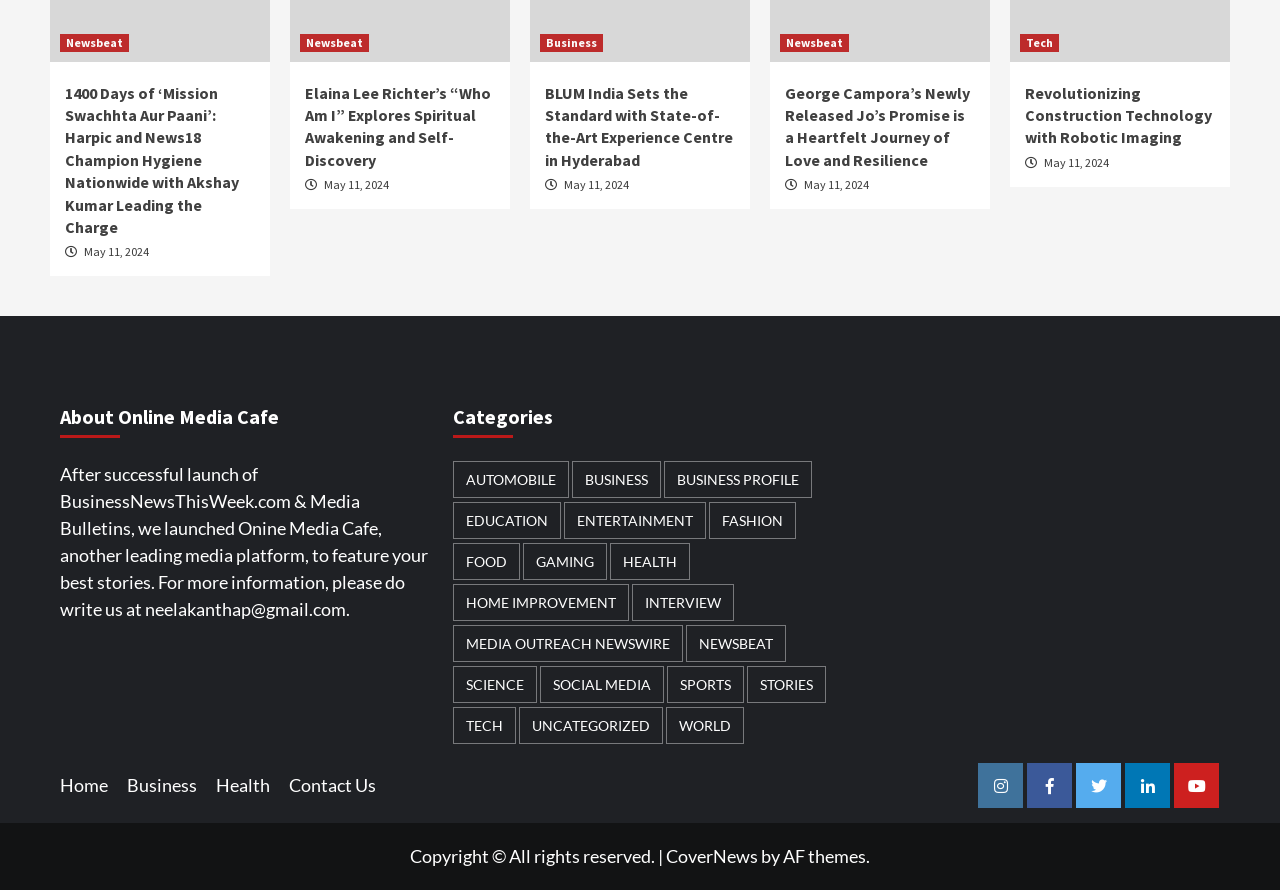What categories are available on the website?
Using the image, answer in one word or phrase.

Multiple categories